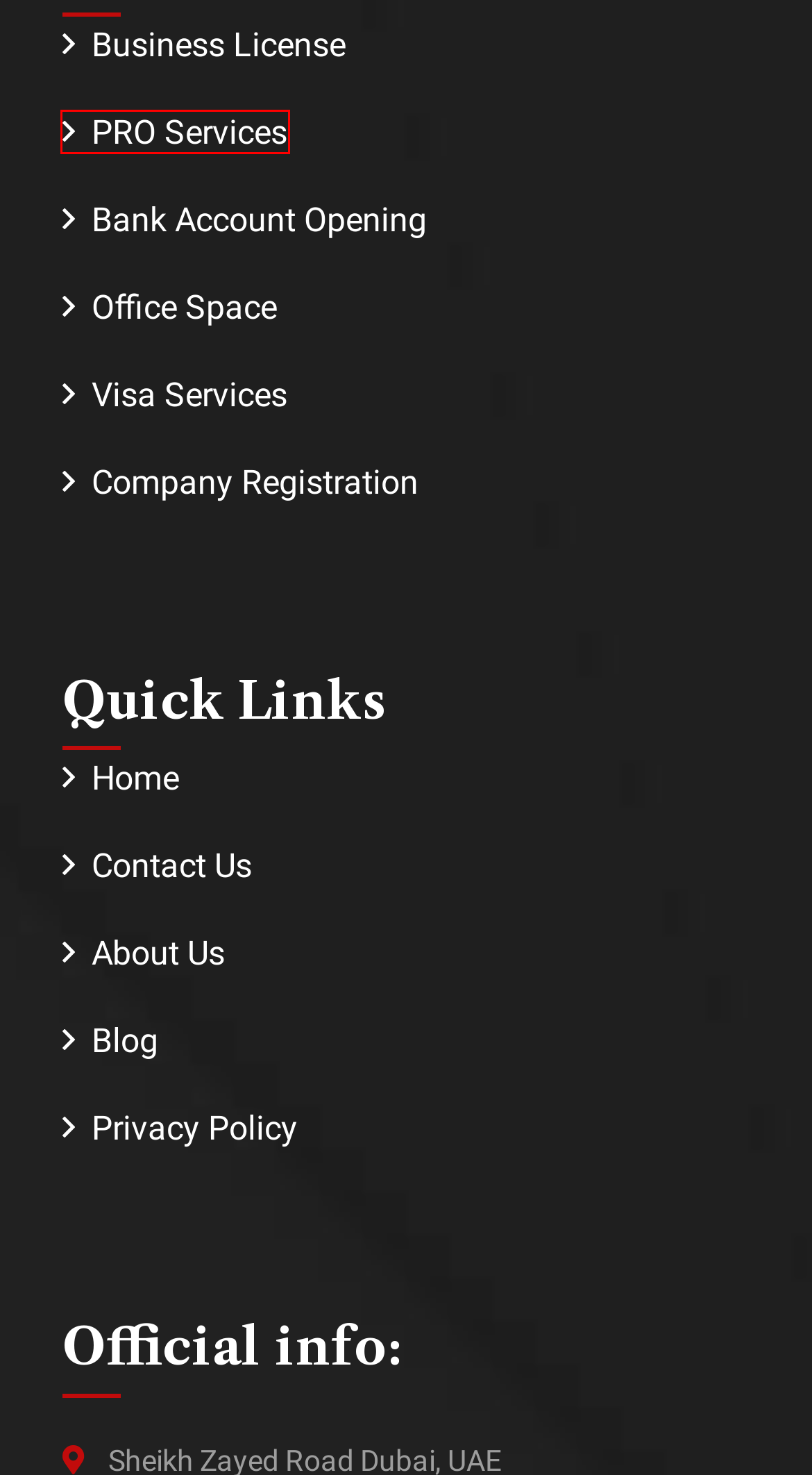You are looking at a screenshot of a webpage with a red bounding box around an element. Determine the best matching webpage description for the new webpage resulting from clicking the element in the red bounding box. Here are the descriptions:
A. Visa Services in Dubai - Get Dubai Visa in 24 hours
B. Contact US | Business Setup Consultant in UAE
C. Business Setup in JAFZA - UAE Expansion
D. PRO Services in Dubai | #UAE
E. How to Open a Bank Account in Dubai? | #UAE
F. Business License in Dubai | #UAE
G. Privacy Policy - UAE Expansion
H. Business Setup in IFZA Free Zone | License & Cost - 2024

D